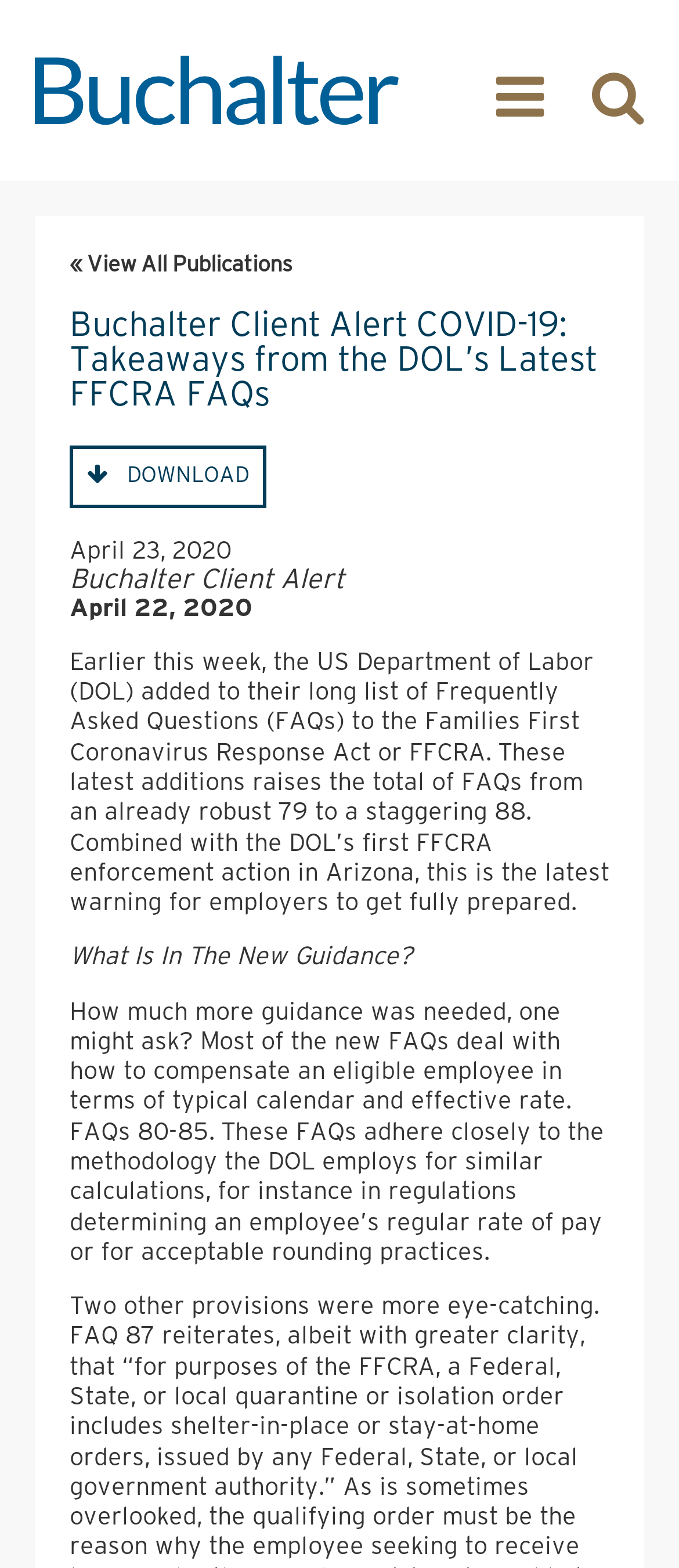What is the date of the client alert?
Refer to the image and offer an in-depth and detailed answer to the question.

I found the date of the client alert by looking at the static text element that says 'April 22, 2020' which is located below the heading 'Buchalter Client Alert COVID-19: Takeaways from the DOL’s Latest FFCRA FAQs'.